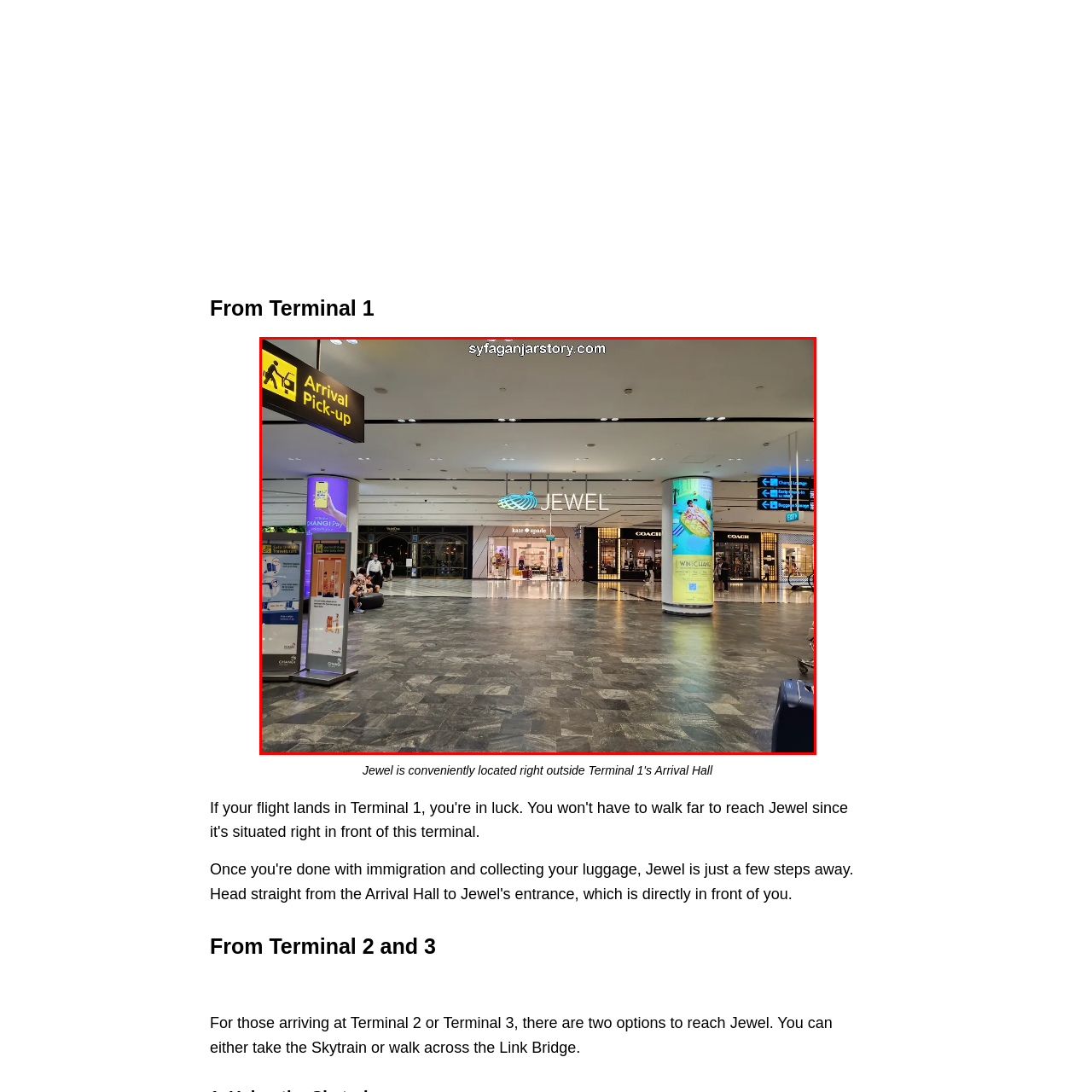Detail the contents of the image within the red outline in an elaborate manner.

The image captures the vibrant atmosphere inside Changi Airport, showcasing the entrance to Jewel, a prominent shopping and dining destination. To the left, a bright yellow sign indicating "Arrival Pick-up" draws attention, providing essential information for arriving travelers. The Jewel storefront is prominently displayed, featuring an elegant design with the name "JEWEL" illuminated above the entrance. The surrounding area is bustling with people, some seated on benches, while various advertisements brightly illuminate the space, including a marketing display for a luxury brand. The modern architecture and spacious layout highlight the blend of functionality and style that characterizes this renowned airport.